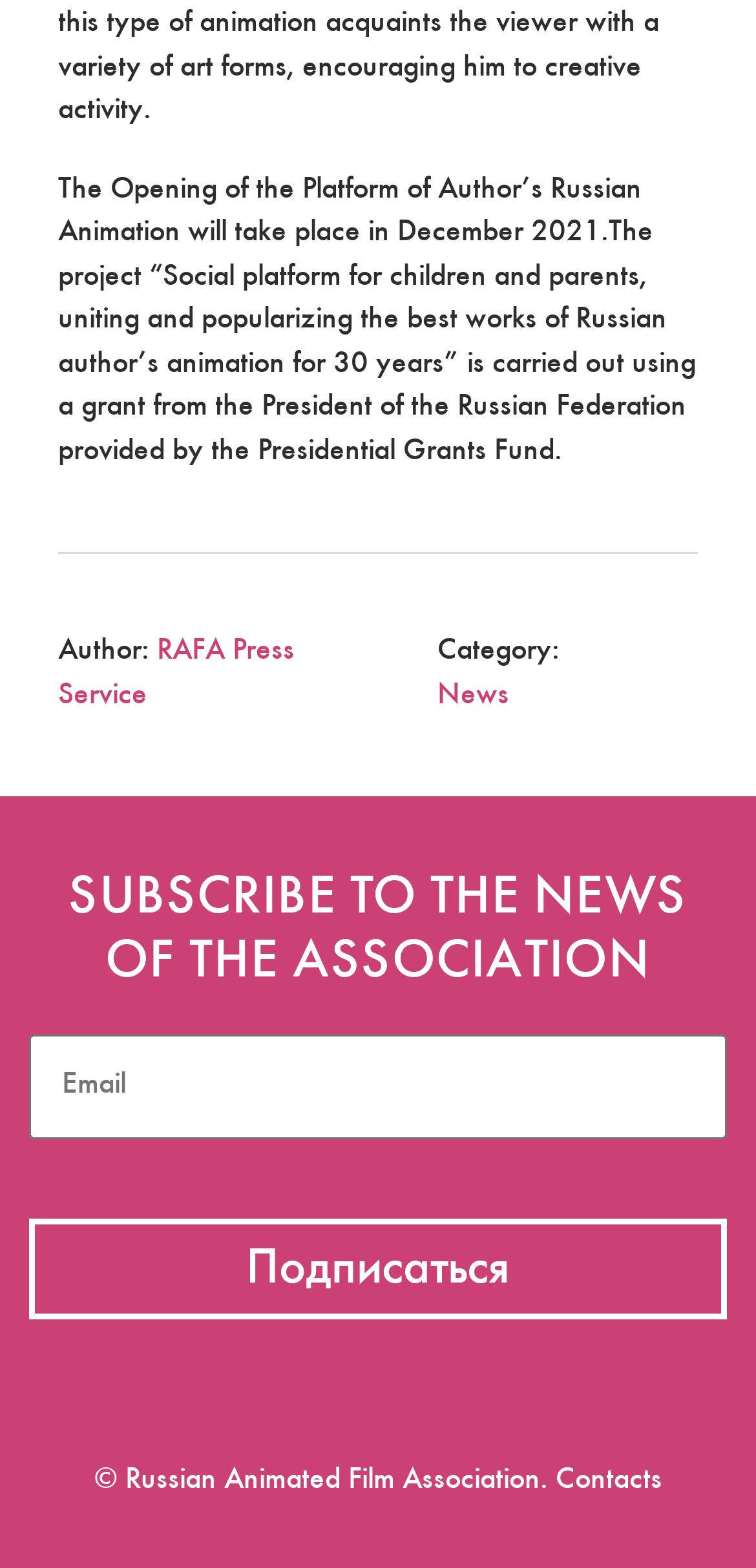Based on the provided description, "News", find the bounding box of the corresponding UI element in the screenshot.

[0.579, 0.435, 0.674, 0.453]